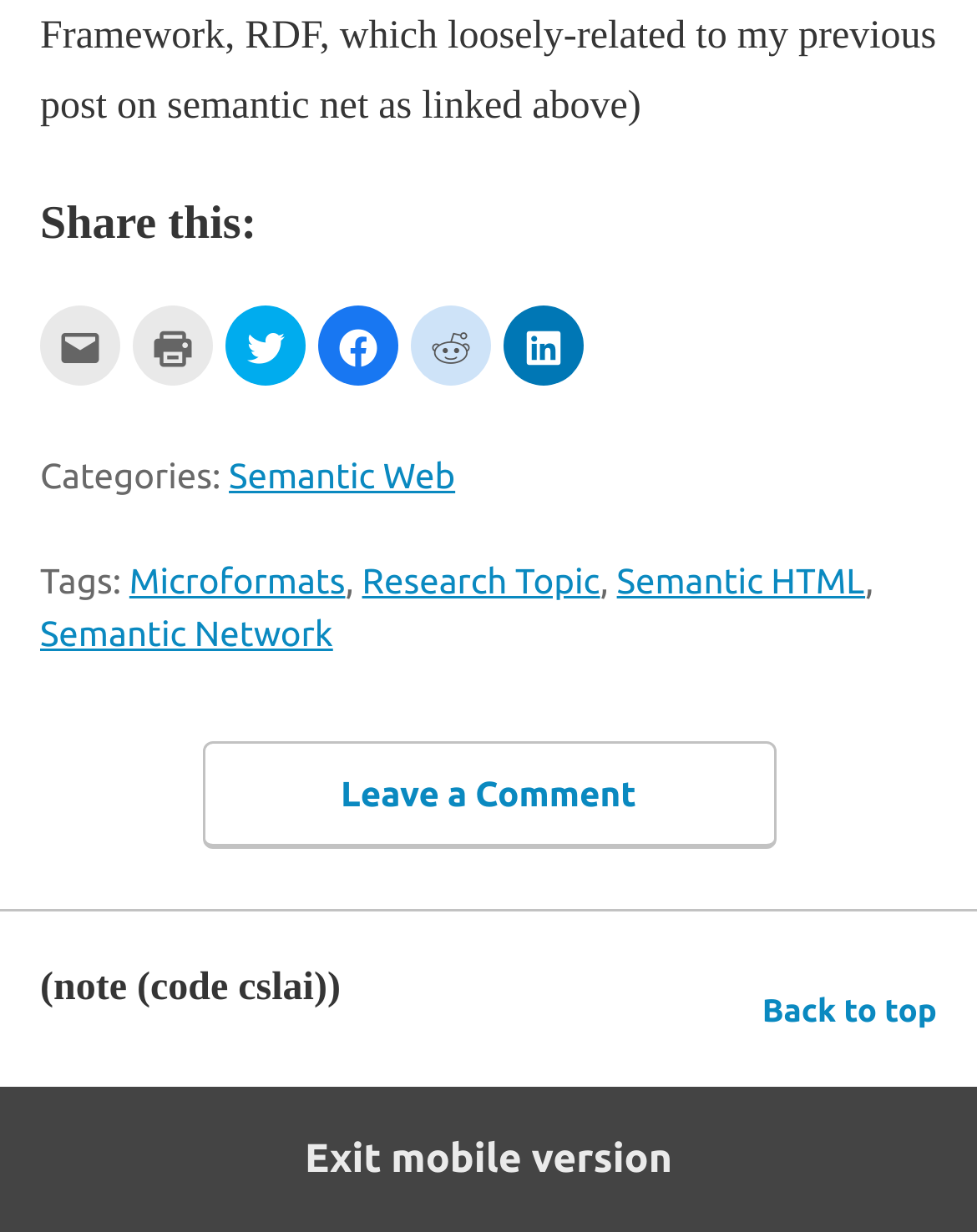What is the text of the heading in the content info section?
Please answer the question with a single word or phrase, referencing the image.

(note (code cslai))